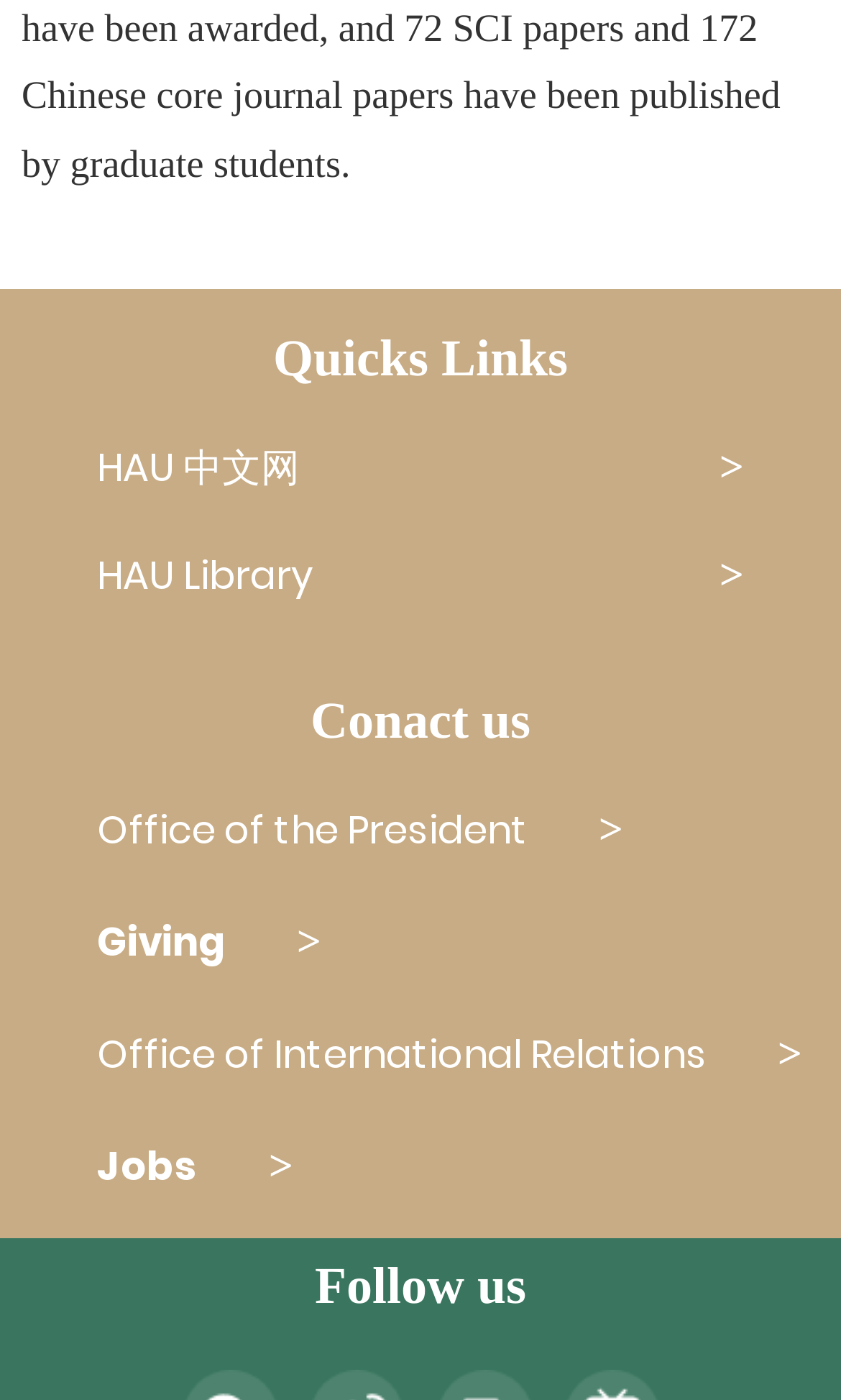Refer to the element description Jobs and identify the corresponding bounding box in the screenshot. Format the coordinates as (top-left x, top-left y, bottom-right x, bottom-right y) with values in the range of 0 to 1.

[0.115, 0.813, 0.236, 0.851]